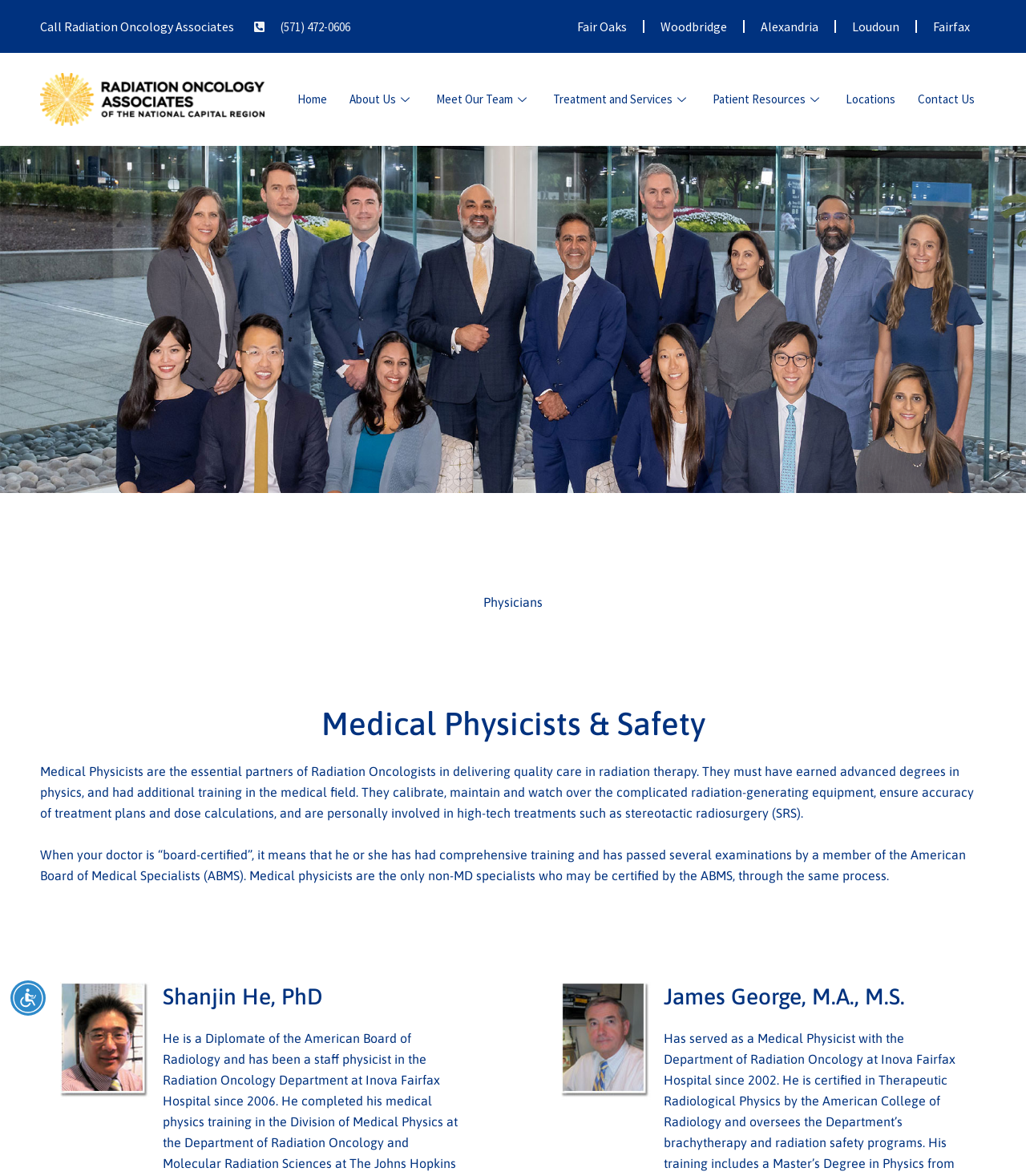Analyze the image and deliver a detailed answer to the question: What is the role of Medical Physicists in radiation therapy?

I read the StaticText element with the text 'Medical Physicists are the essential partners of Radiation Oncologists in delivering quality care in radiation therapy...' which describes the role of Medical Physicists in radiation therapy.